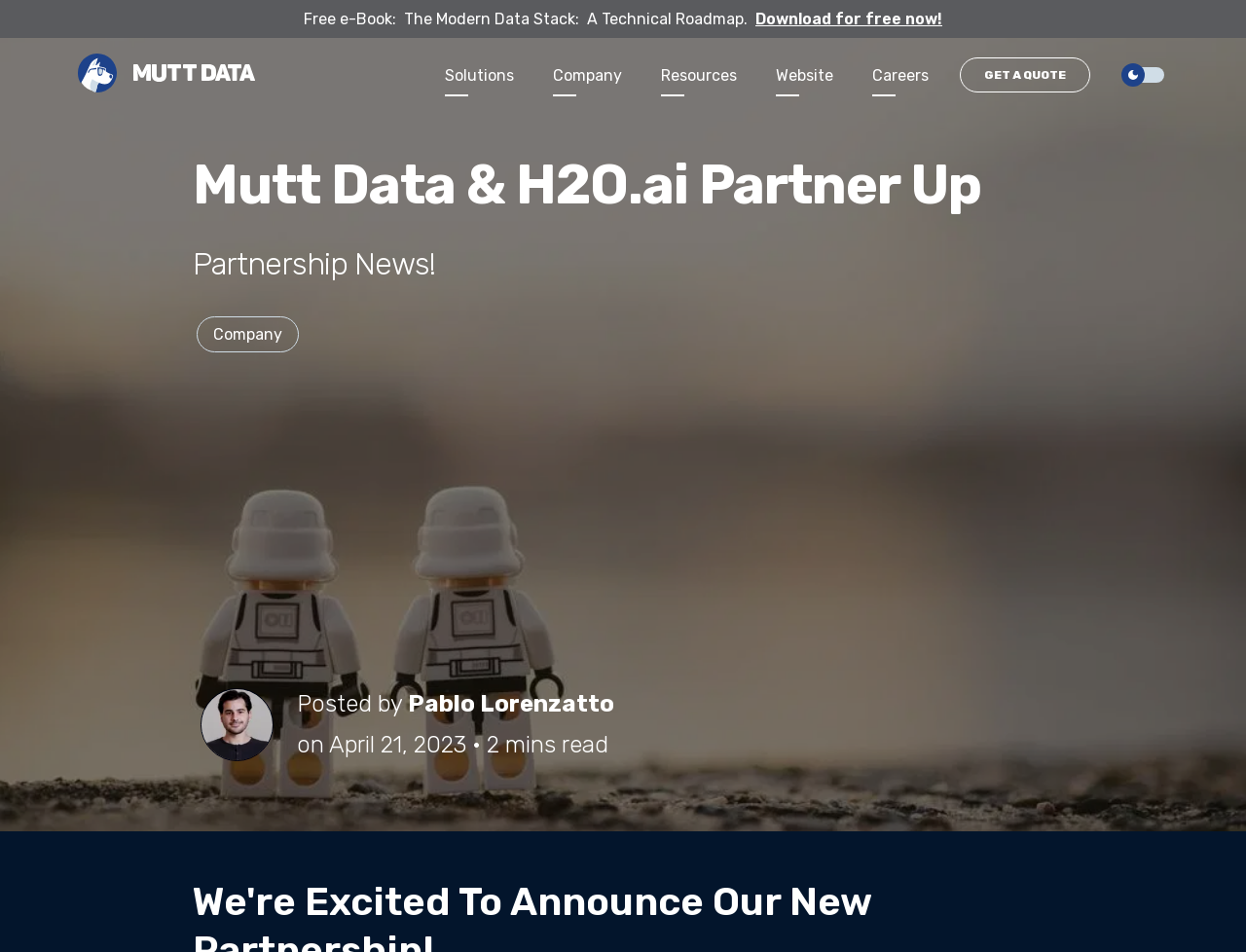What is the topic of the free e-book? Using the information from the screenshot, answer with a single word or phrase.

The Modern Data Stack